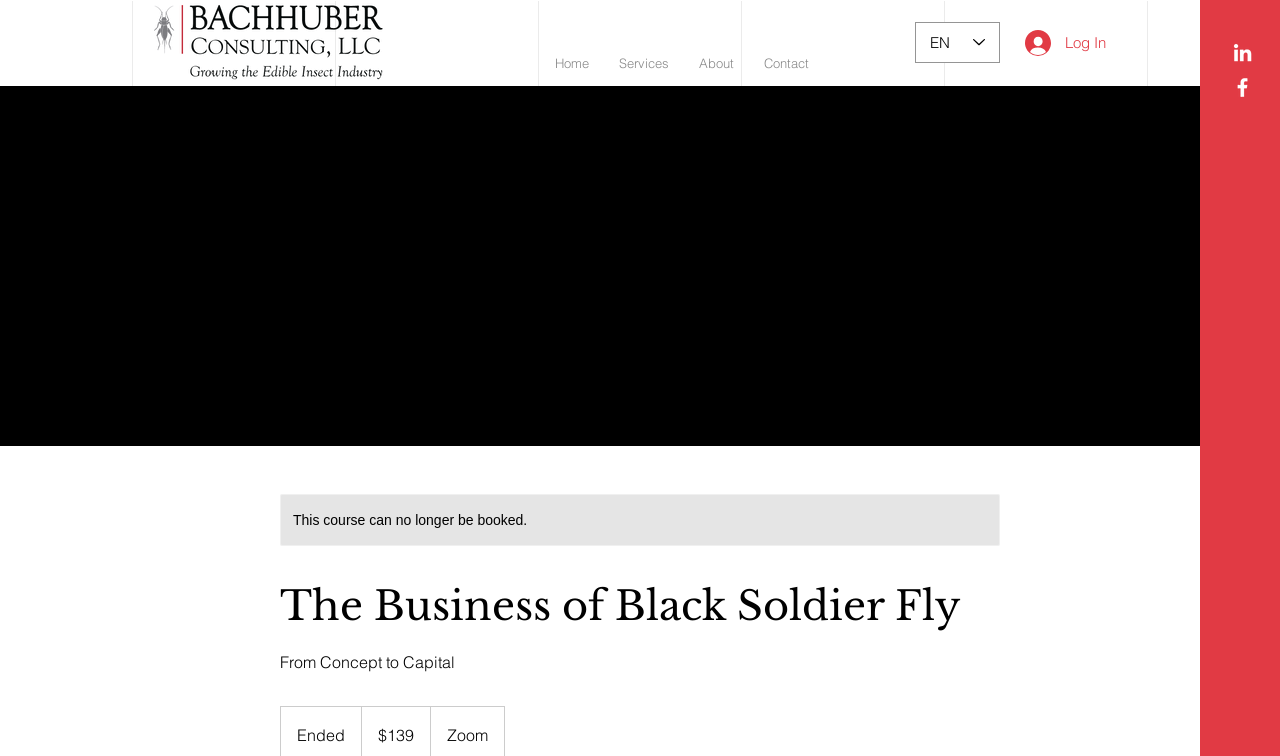Can you extract the headline from the webpage for me?

The Business of Black Soldier Fly